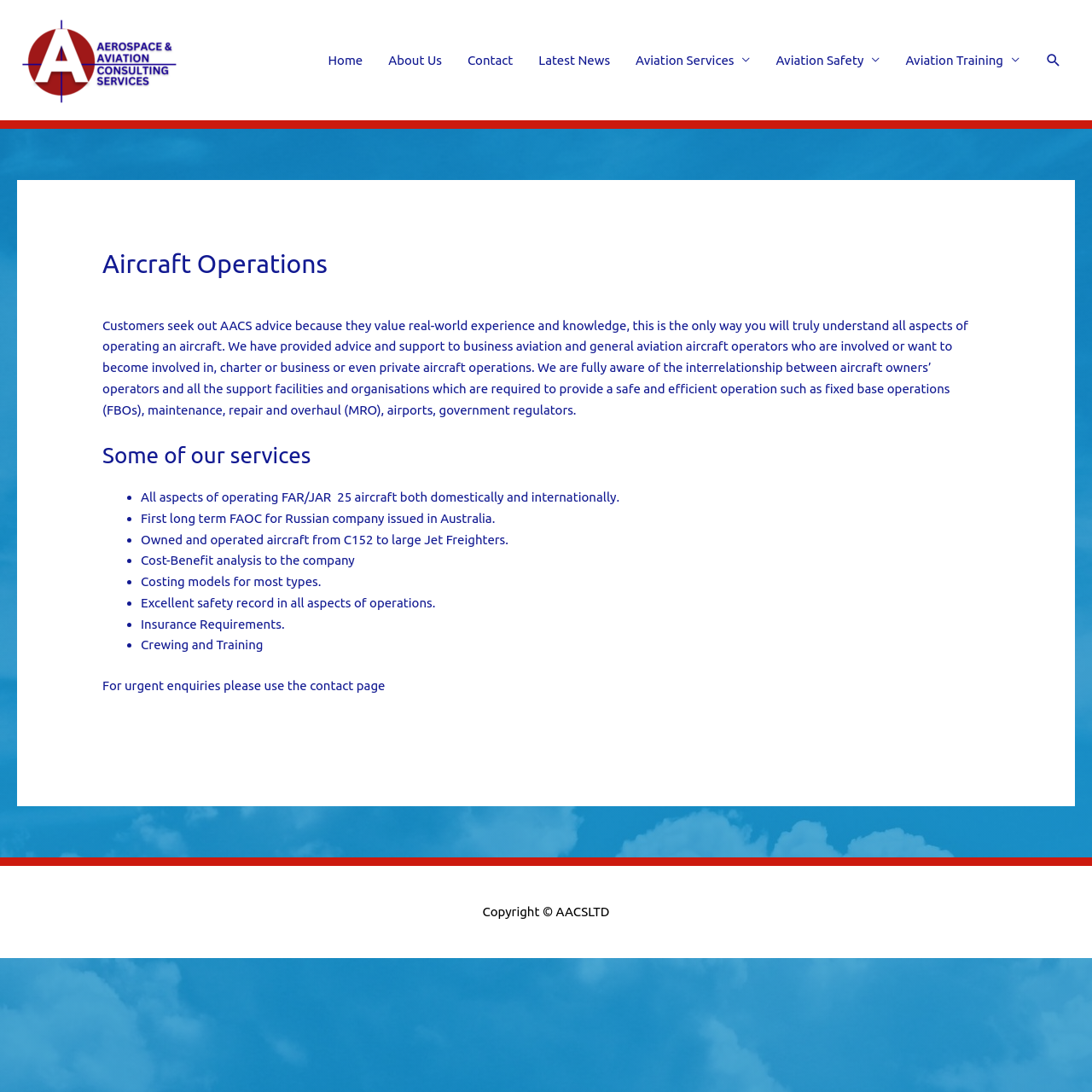Provide the bounding box coordinates of the area you need to click to execute the following instruction: "Search using the search icon".

[0.957, 0.047, 0.973, 0.063]